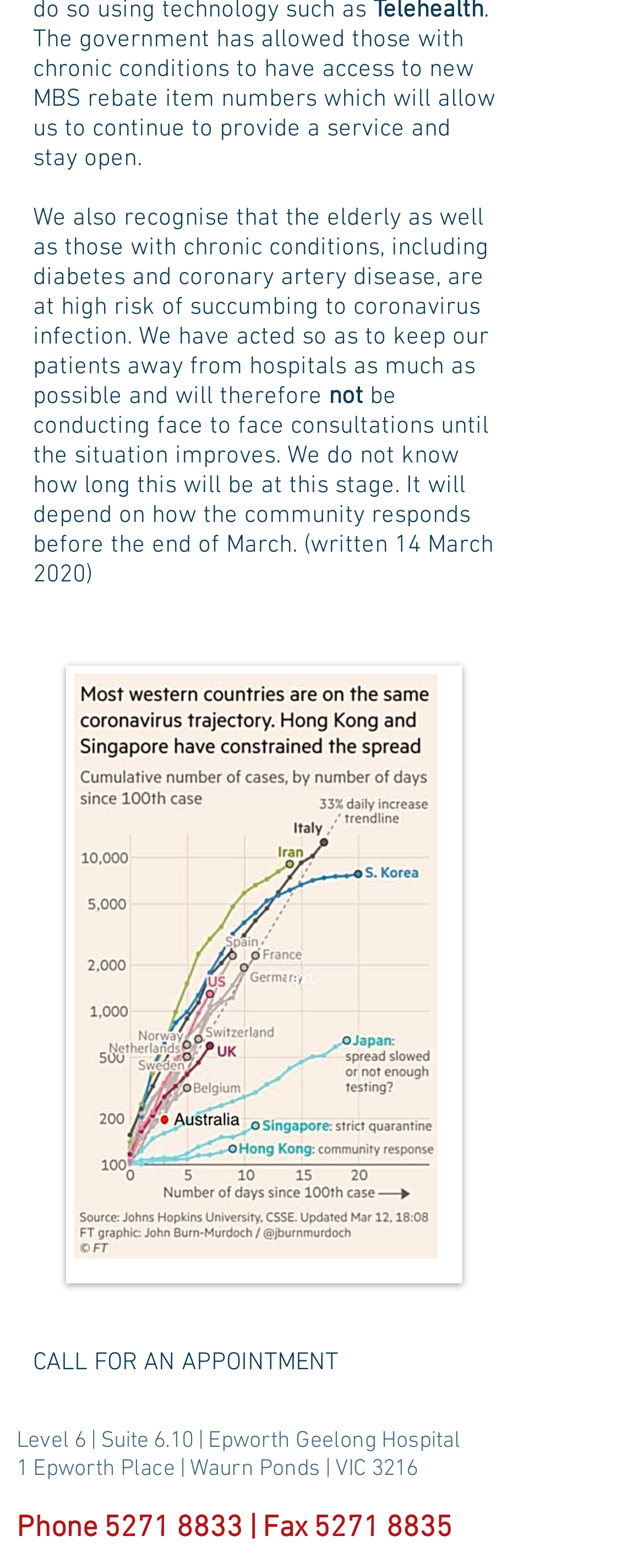Please provide a short answer using a single word or phrase for the question:
What is the risk group for coronavirus infection?

Elderly and those with chronic conditions